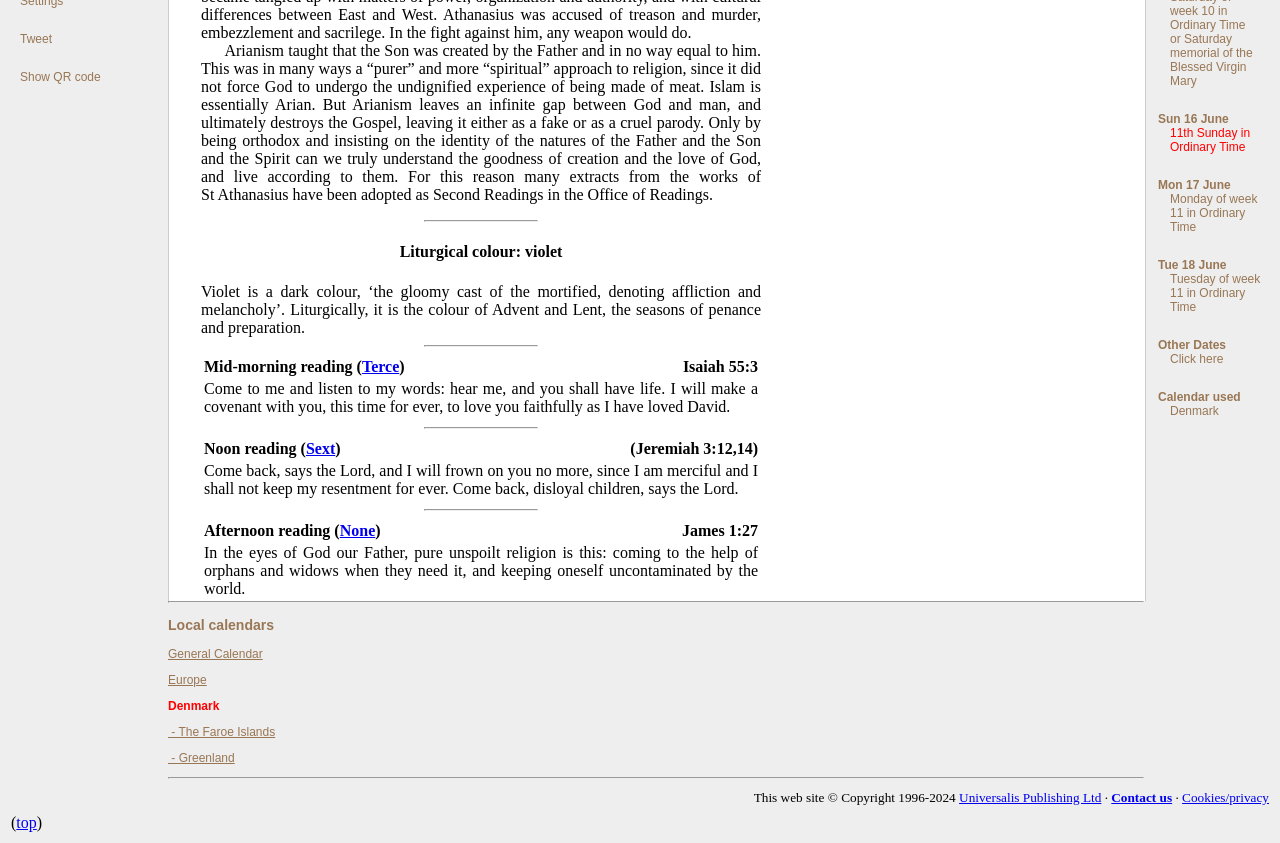Please find the bounding box coordinates (top-left x, top-left y, bottom-right x, bottom-right y) in the screenshot for the UI element described as follows: - The Faroe Islands

[0.131, 0.86, 0.215, 0.876]